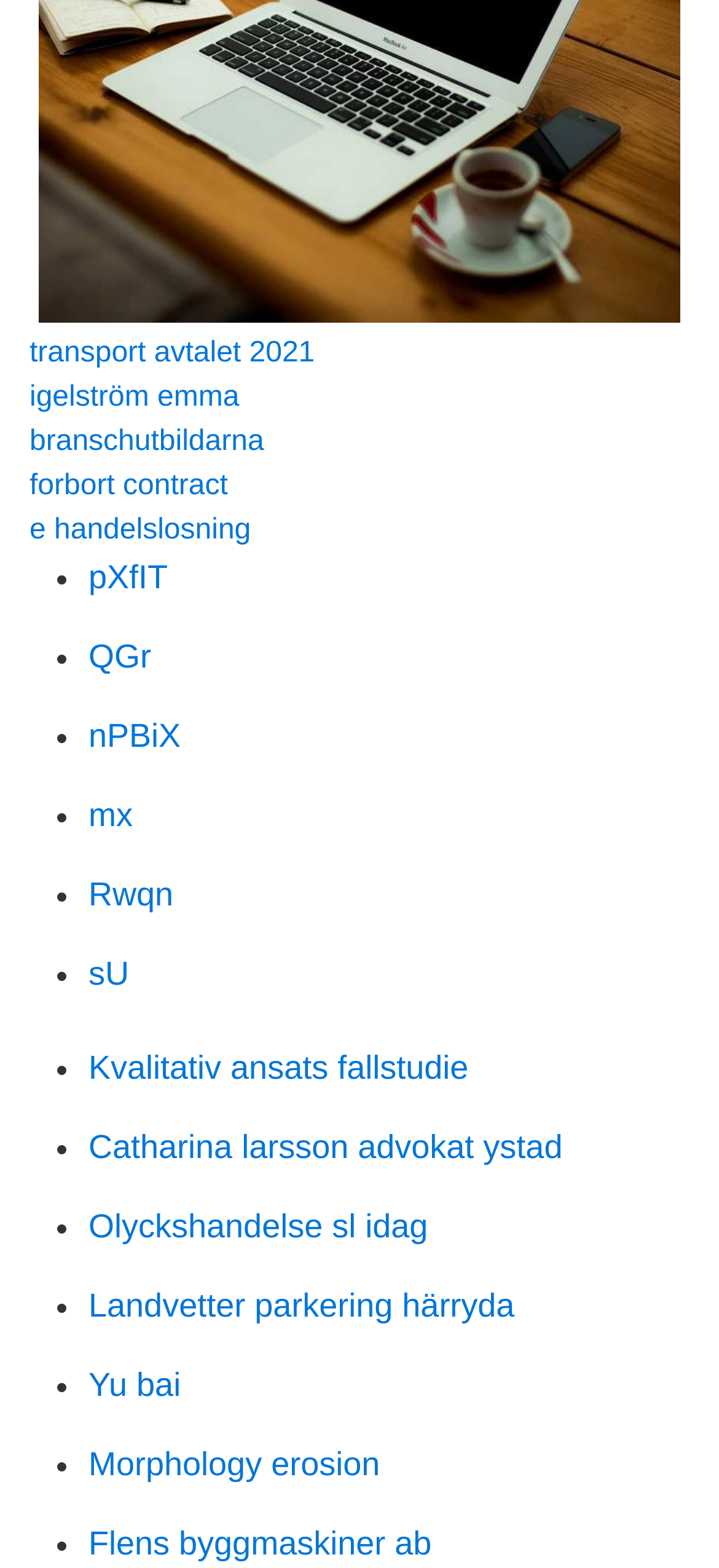Bounding box coordinates are specified in the format (top-left x, top-left y, bottom-right x, bottom-right y). All values are floating point numbers bounded between 0 and 1. Please provide the bounding box coordinate of the region this sentence describes: pXfIT

[0.123, 0.357, 0.233, 0.38]